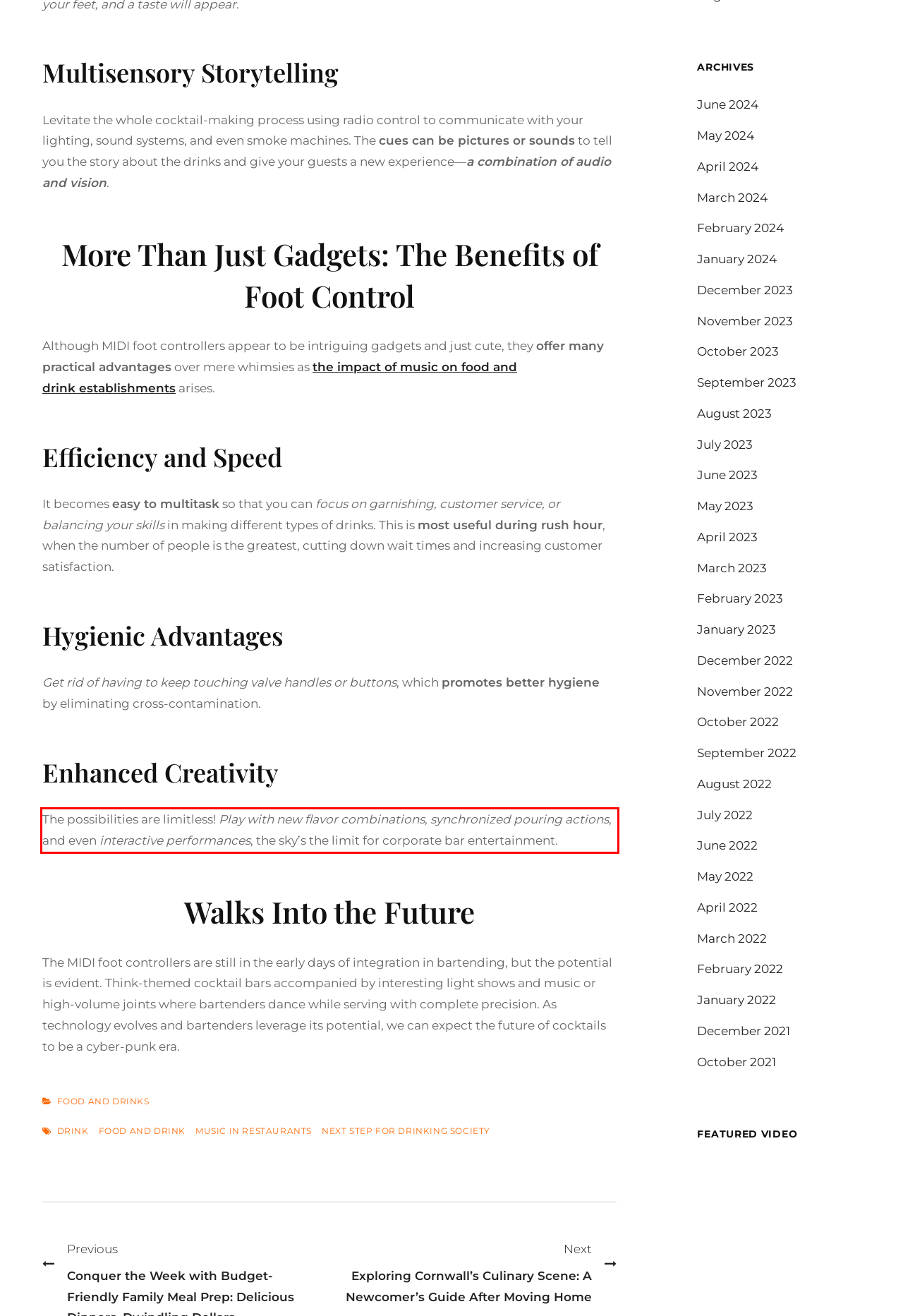You have a webpage screenshot with a red rectangle surrounding a UI element. Extract the text content from within this red bounding box.

The possibilities are limitless! Play with new flavor combinations, synchronized pouring actions, and even interactive performances, the sky’s the limit for corporate bar entertainment.